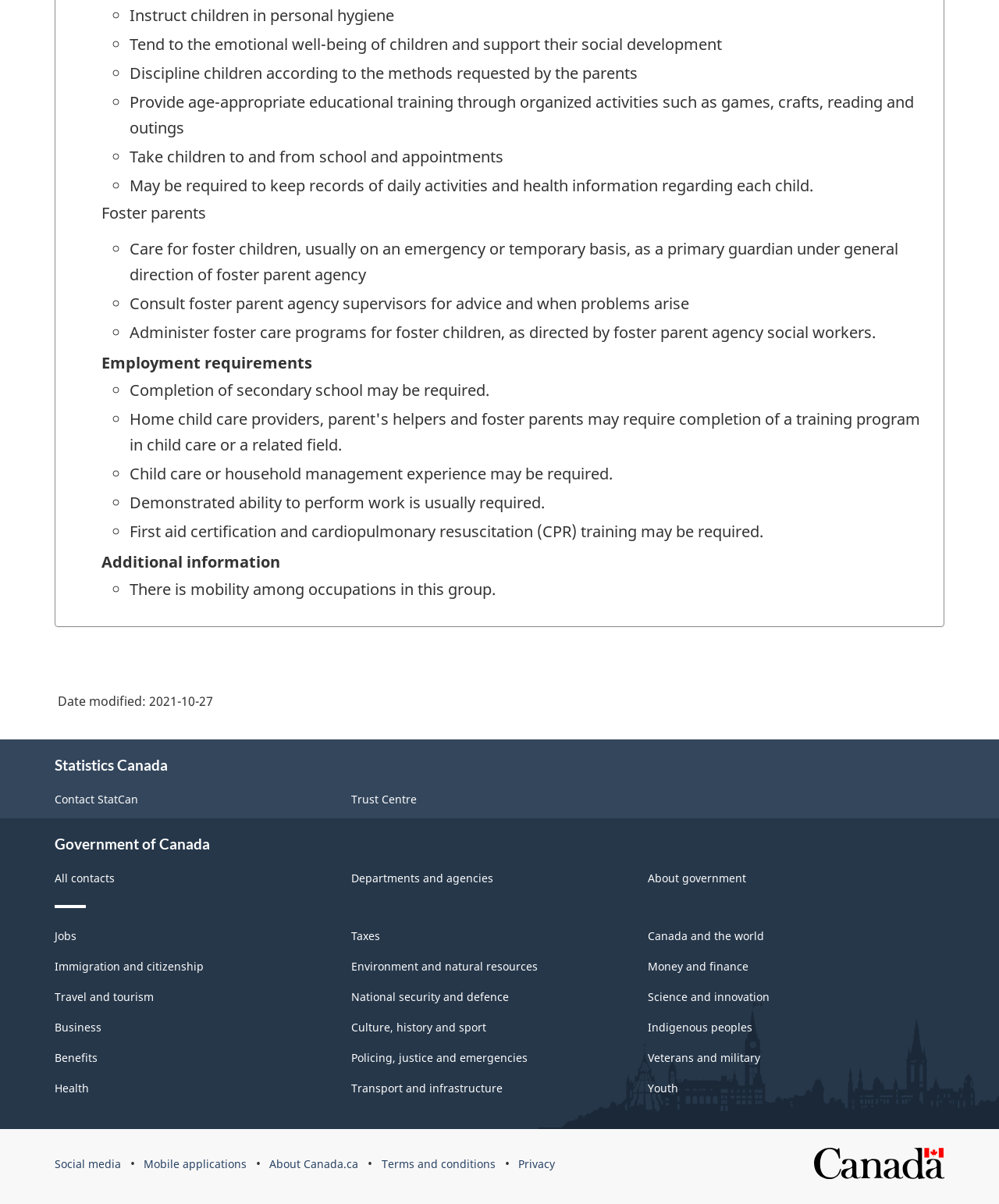Pinpoint the bounding box coordinates for the area that should be clicked to perform the following instruction: "Learn about Computerized System Validation".

None